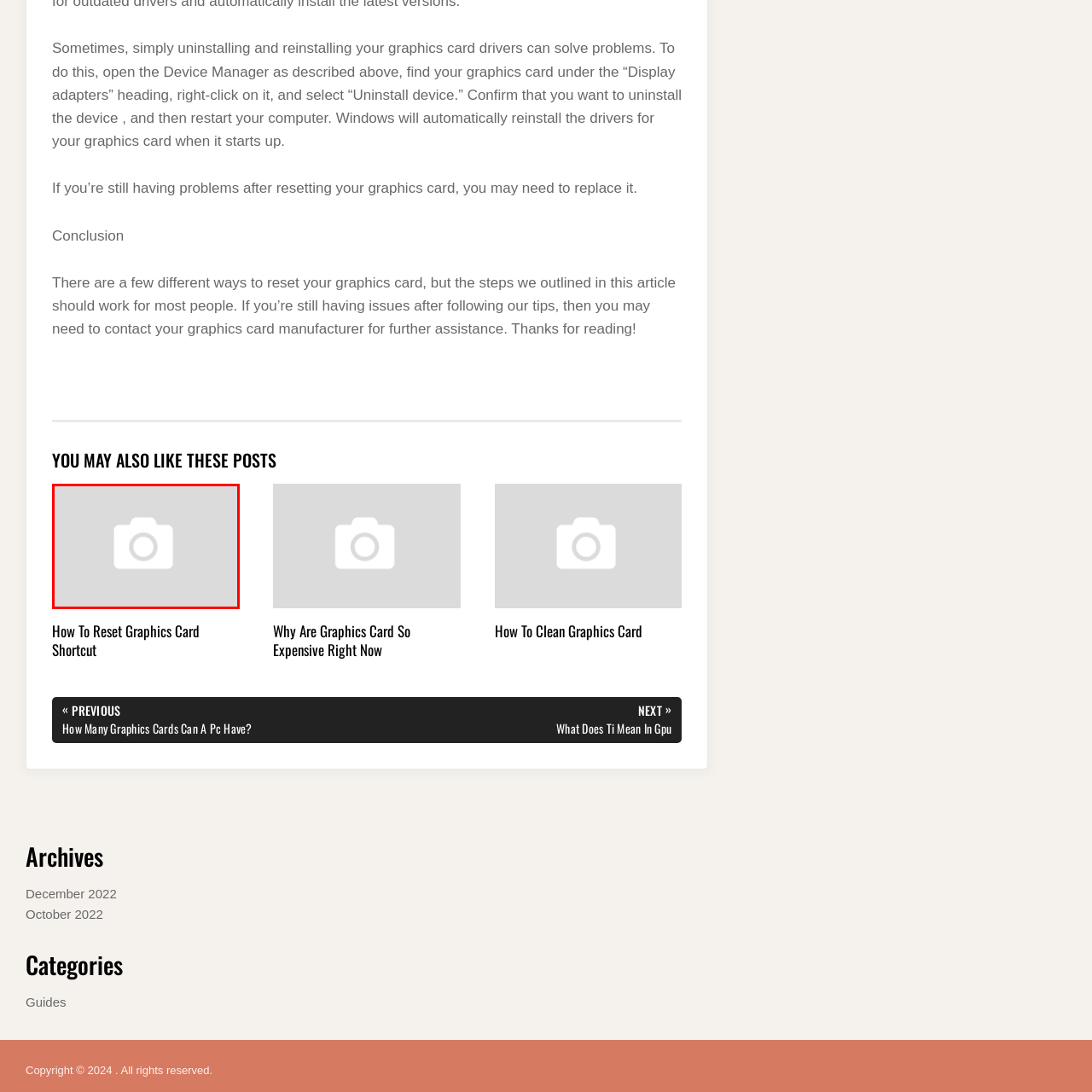What is the topic of the related post?
Pay attention to the image surrounded by the red bounding box and answer the question in detail based on the image.

The image is associated with a link to a related post titled 'How To Reset Graphics Card Shortcut', which is part of a section that suggests additional articles offering guidance on graphics card management and troubleshooting.